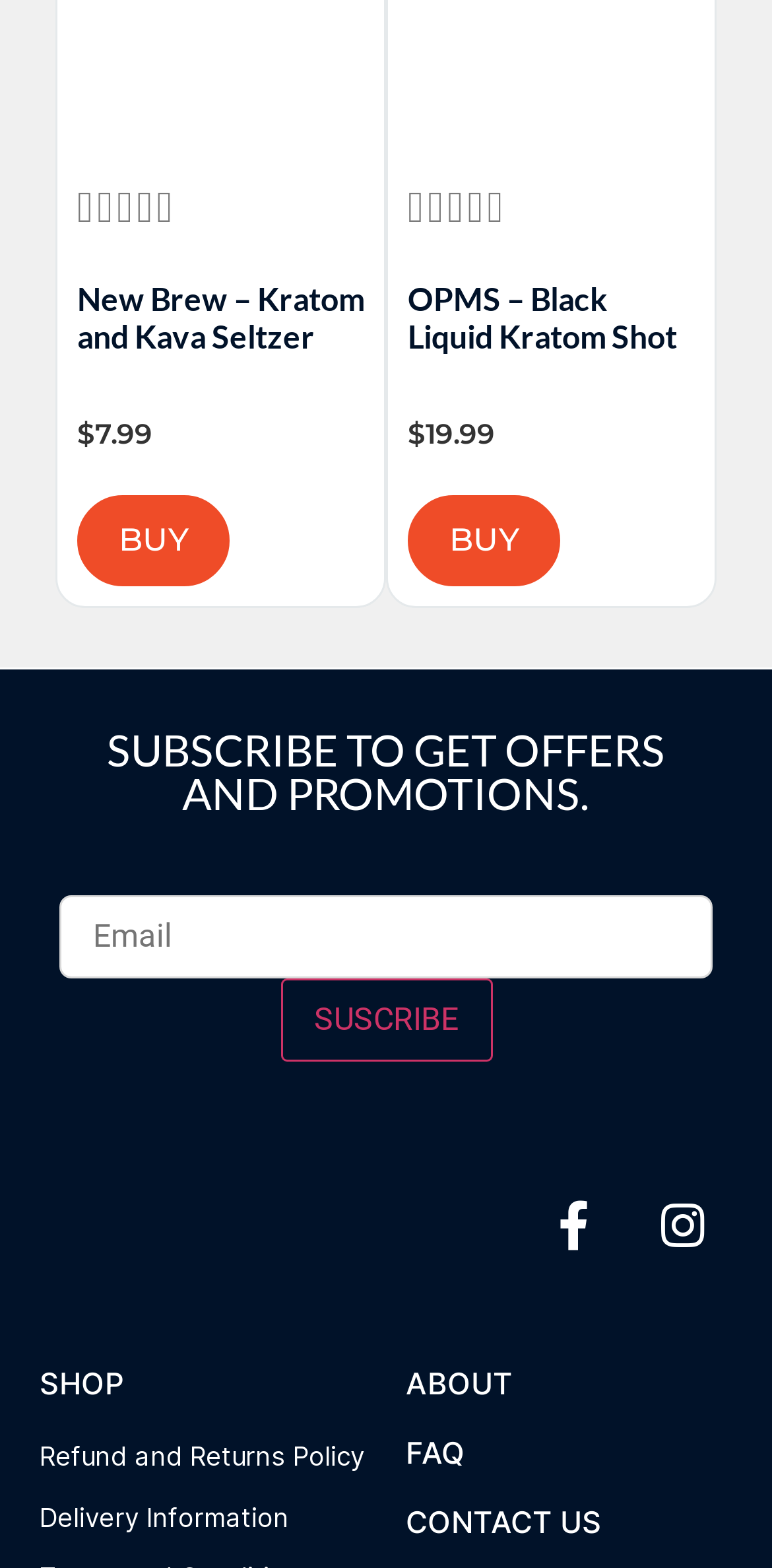What is the purpose of the textbox?
Please provide a single word or phrase as your answer based on the screenshot.

Enter Email